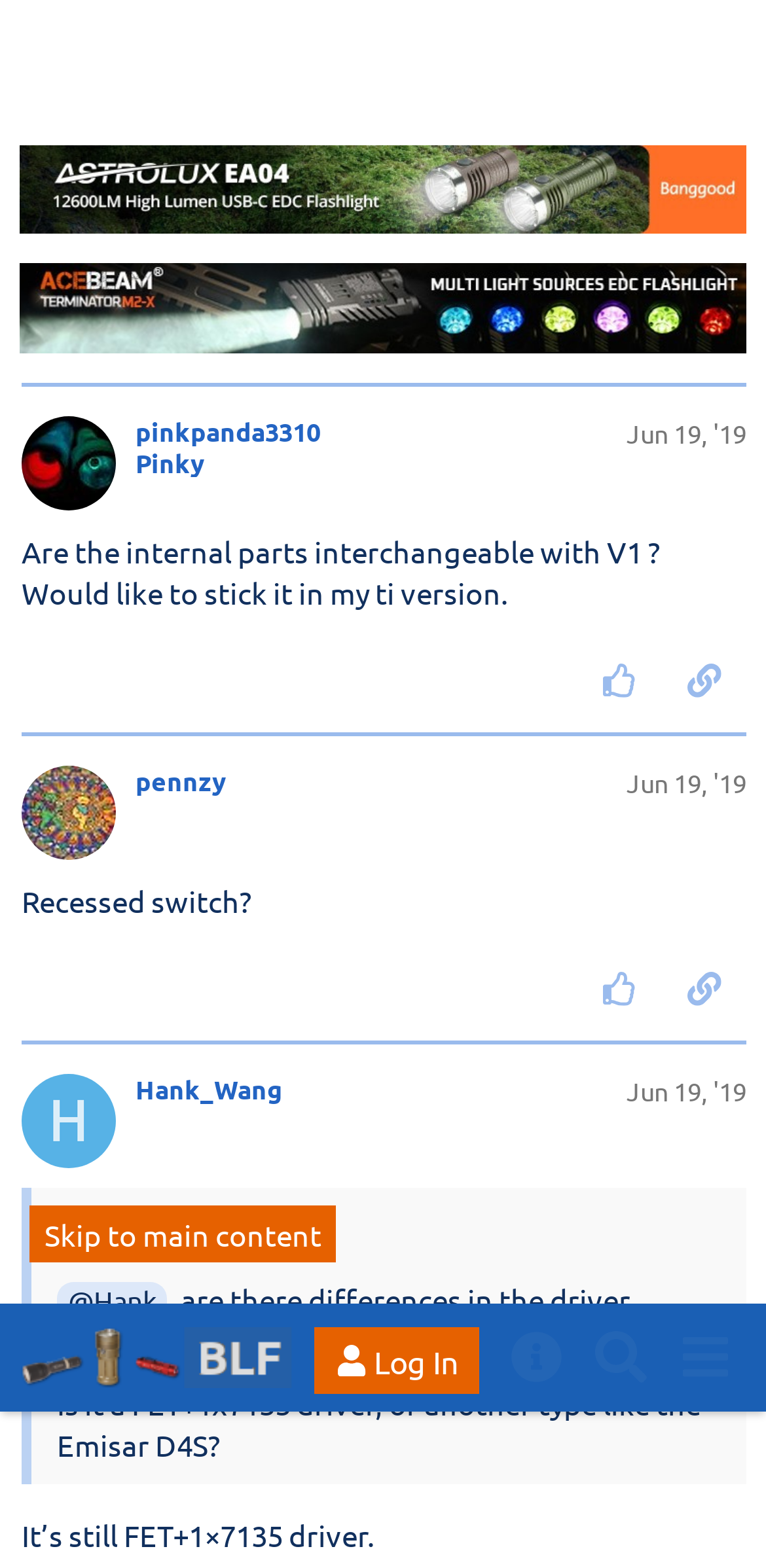Determine the bounding box coordinates of the clickable region to carry out the instruction: "View a user's profile".

[0.177, 0.258, 0.303, 0.278]